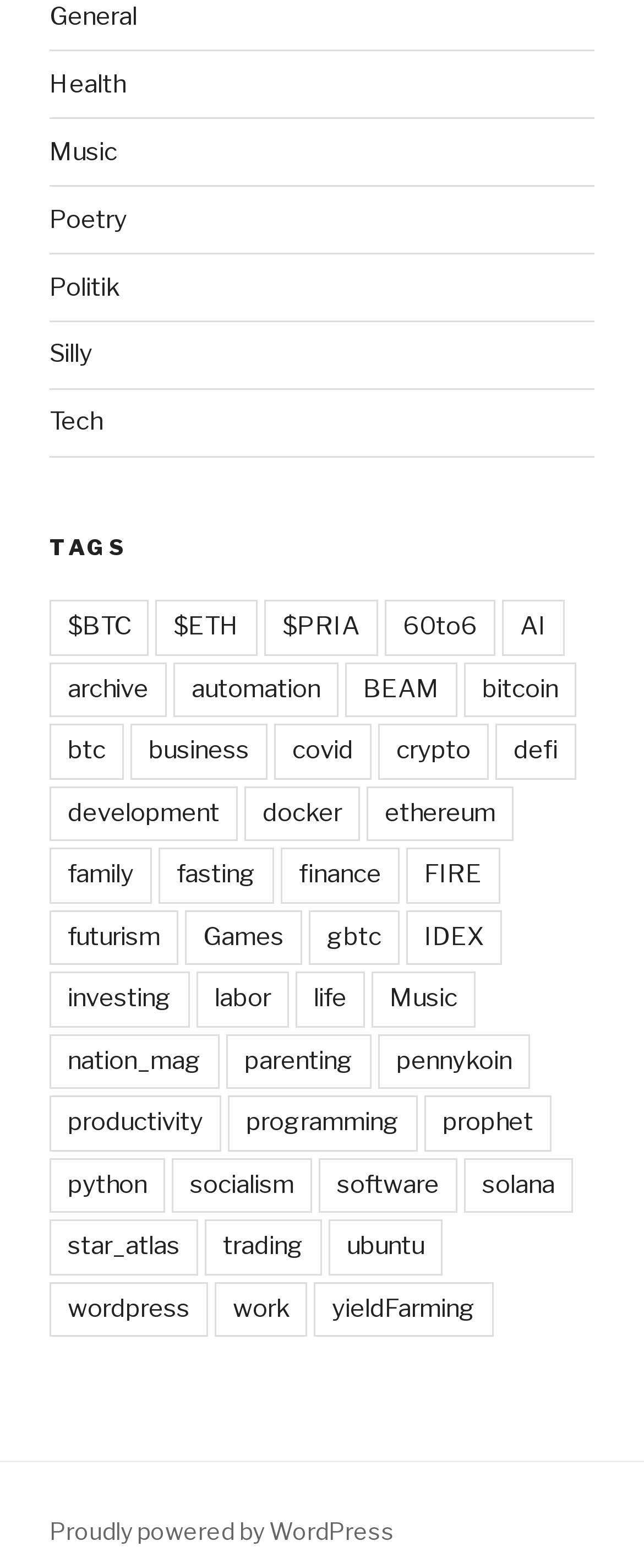What is the second link under the 'TAGS' heading?
Examine the screenshot and reply with a single word or phrase.

$ETH